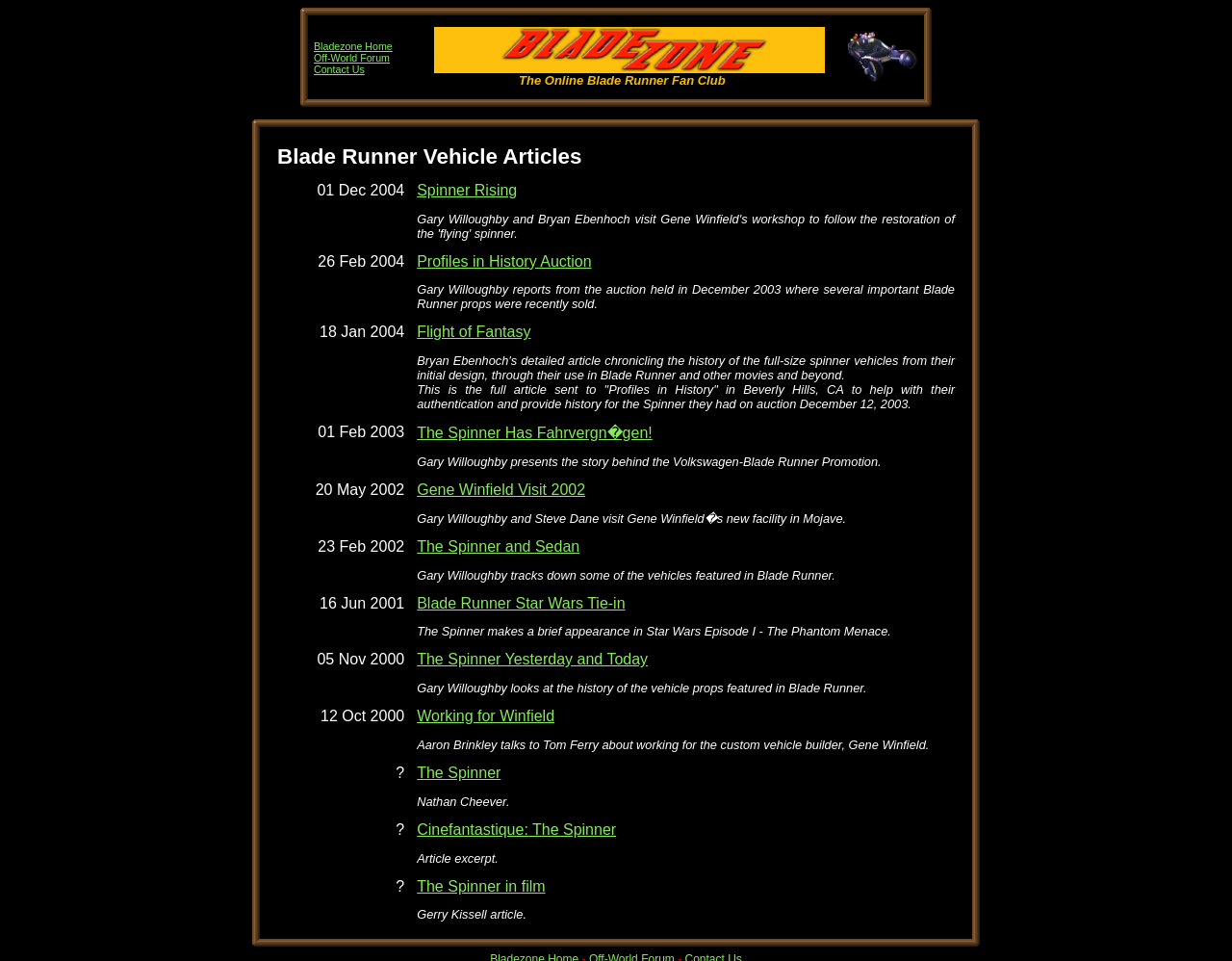Provide your answer in one word or a succinct phrase for the question: 
What is the topic of the articles on this webpage?

Blade Runner